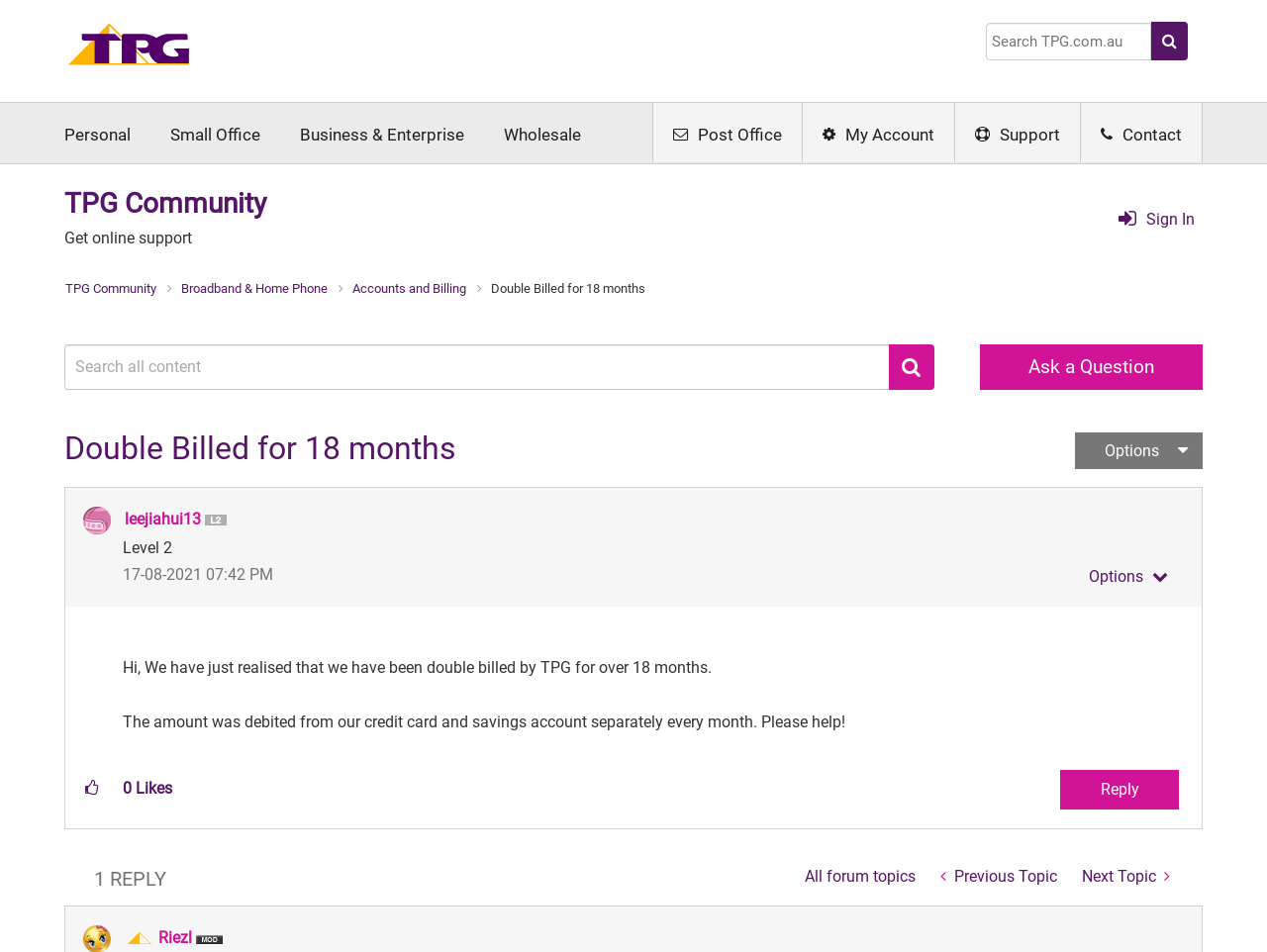Kindly determine the bounding box coordinates for the area that needs to be clicked to execute this instruction: "Reply to the post".

[0.837, 0.809, 0.93, 0.85]